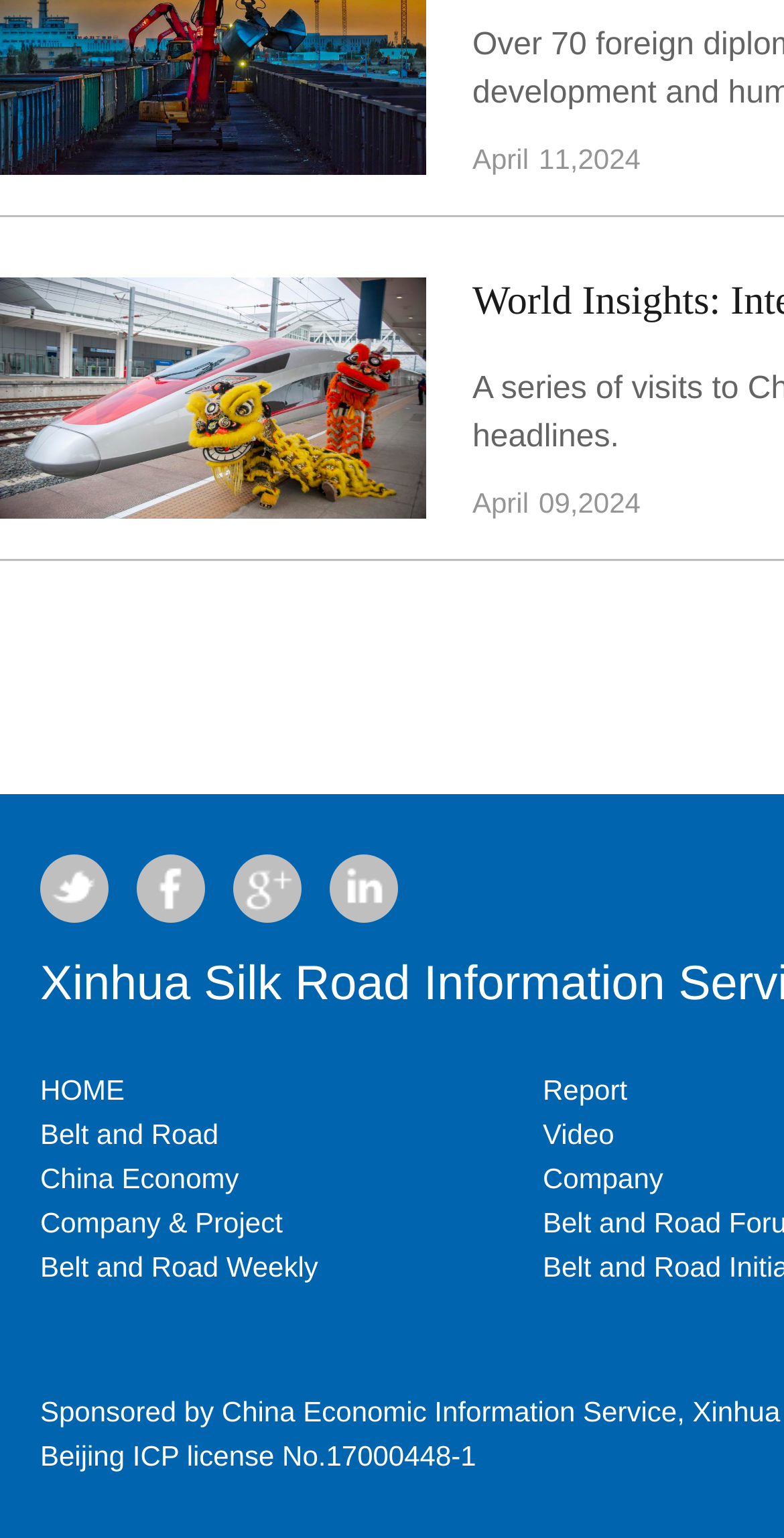Could you provide the bounding box coordinates for the portion of the screen to click to complete this instruction: "Visit Company"?

[0.692, 0.756, 0.846, 0.776]